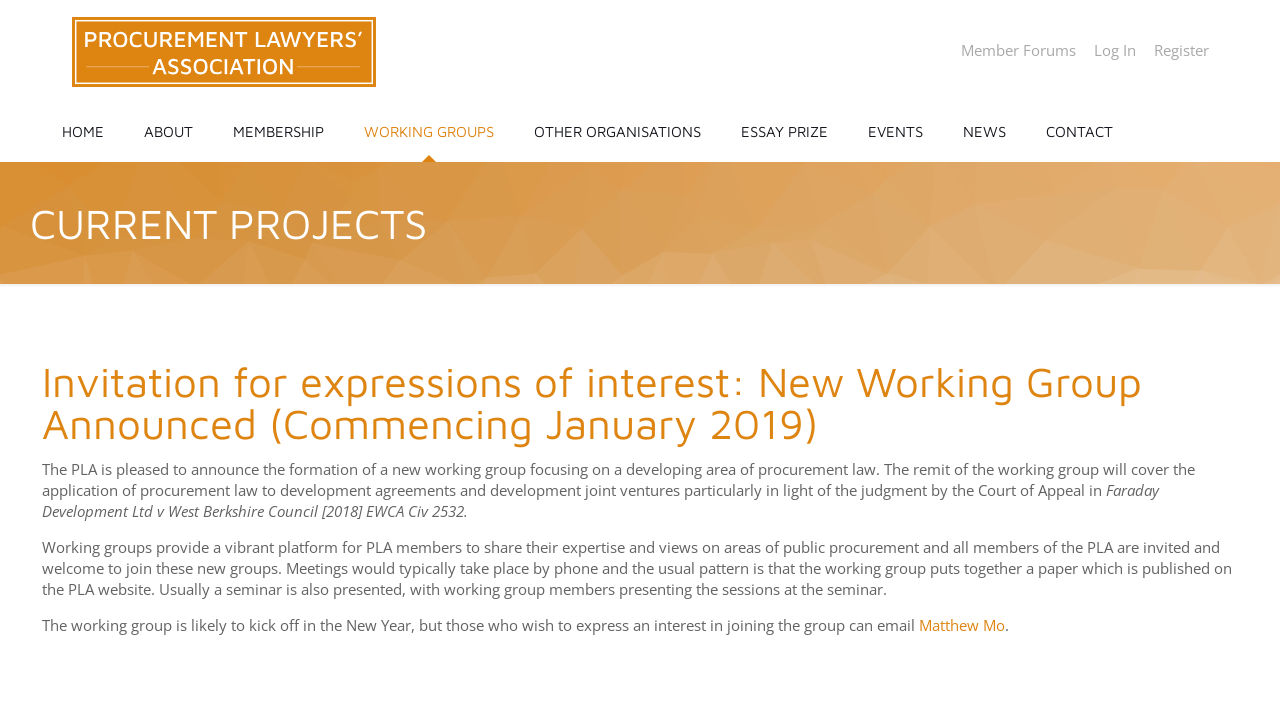Respond to the following question using a concise word or phrase: 
What is the name of the association?

Procurement Lawyers' Association